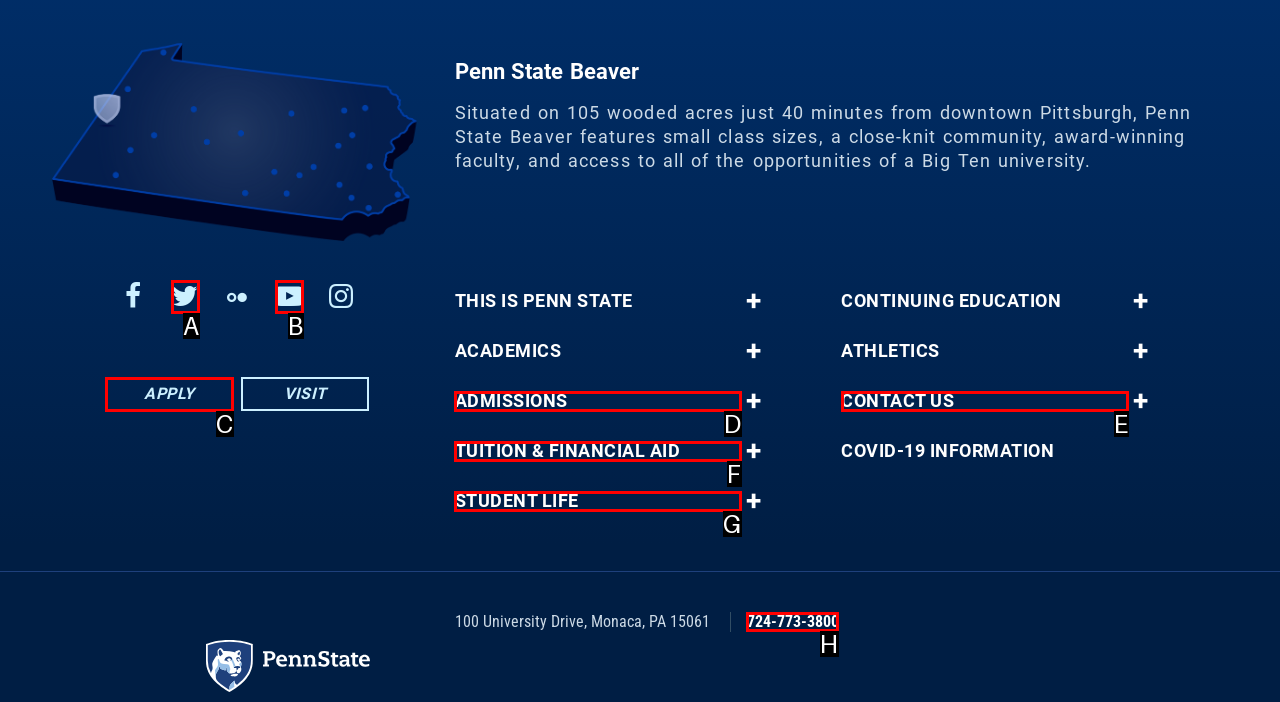Select the right option to accomplish this task: Contact Penn State Beaver. Reply with the letter corresponding to the correct UI element.

H